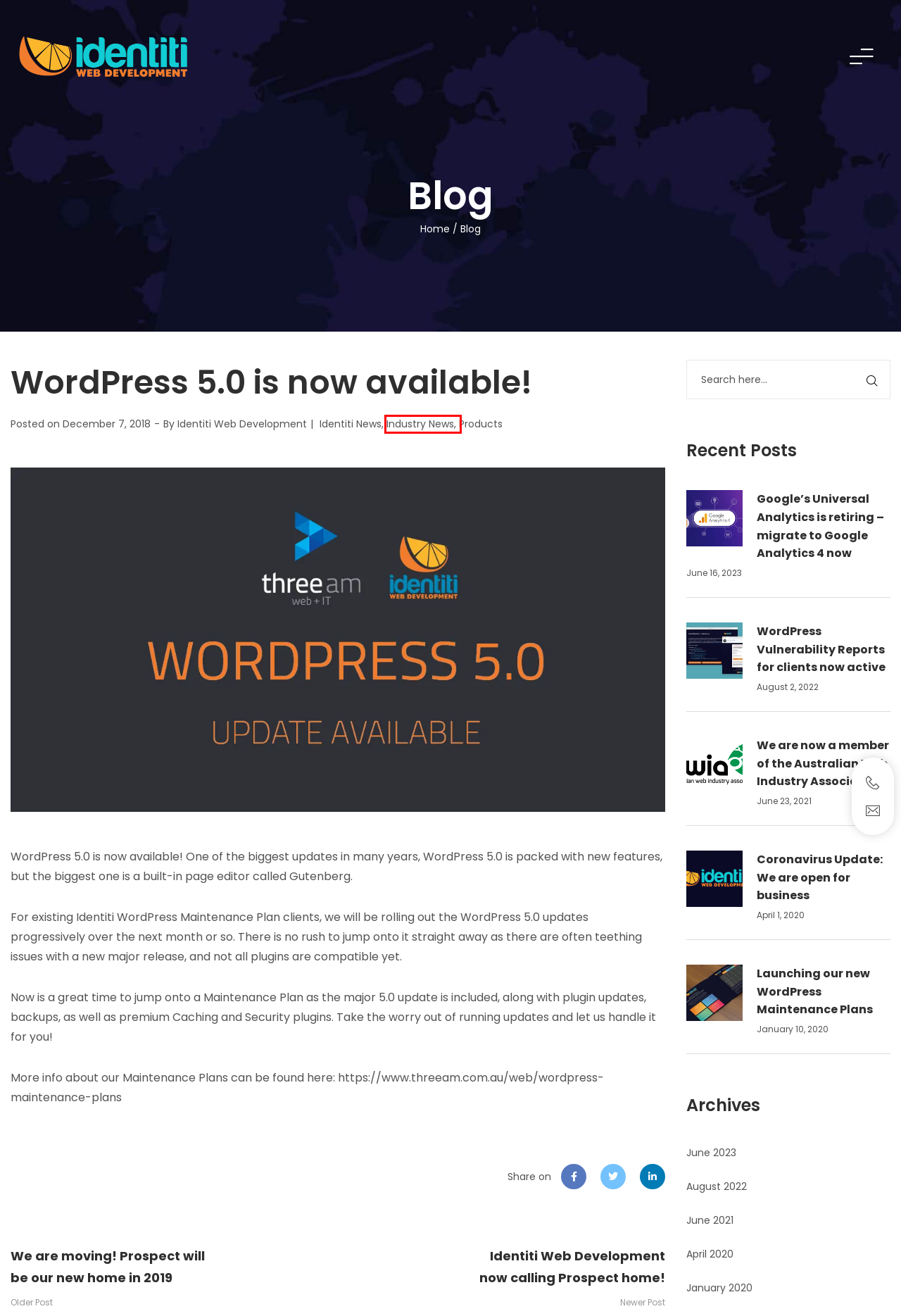Take a look at the provided webpage screenshot featuring a red bounding box around an element. Select the most appropriate webpage description for the page that loads after clicking on the element inside the red bounding box. Here are the candidates:
A. Launching our new WordPress Maintenance Plans - Identiti Web Development
B. Industry News Archives - Identiti Web Development
C. January 2020 - Identiti Web Development
D. We are now a member of the Australian Web Industry Association - Identiti Web Development
E. Identiti News Archives - Identiti Web Development
F. We are moving! Prospect will be our new home in 2019 - Identiti Web Development
G. WordPress Vulnerability Reports for clients now active - Identiti Web Development
H. Adelaide website design & development - Identiti Web Development

B